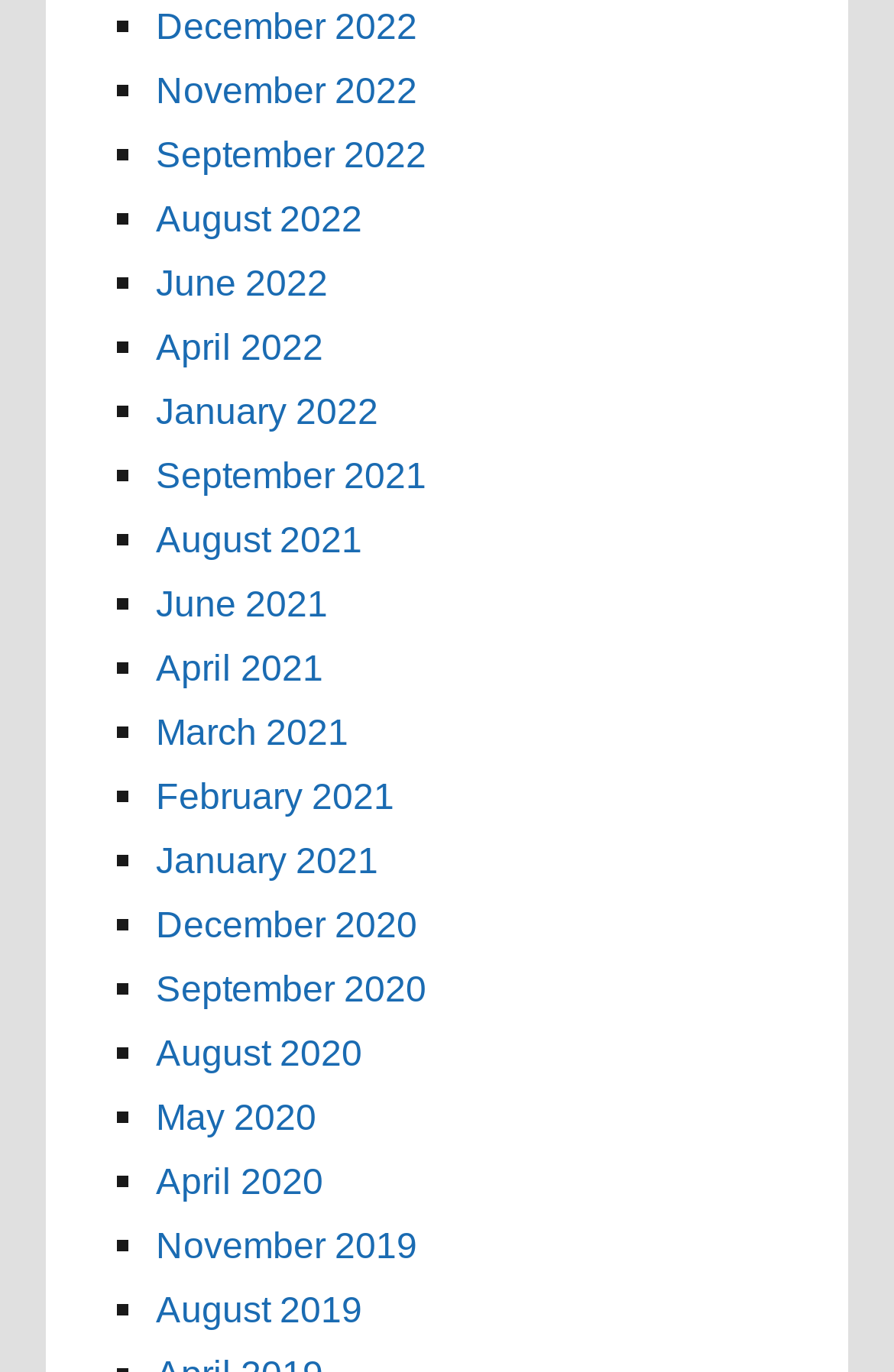Please specify the coordinates of the bounding box for the element that should be clicked to carry out this instruction: "View September 2022". The coordinates must be four float numbers between 0 and 1, formatted as [left, top, right, bottom].

[0.174, 0.097, 0.477, 0.127]